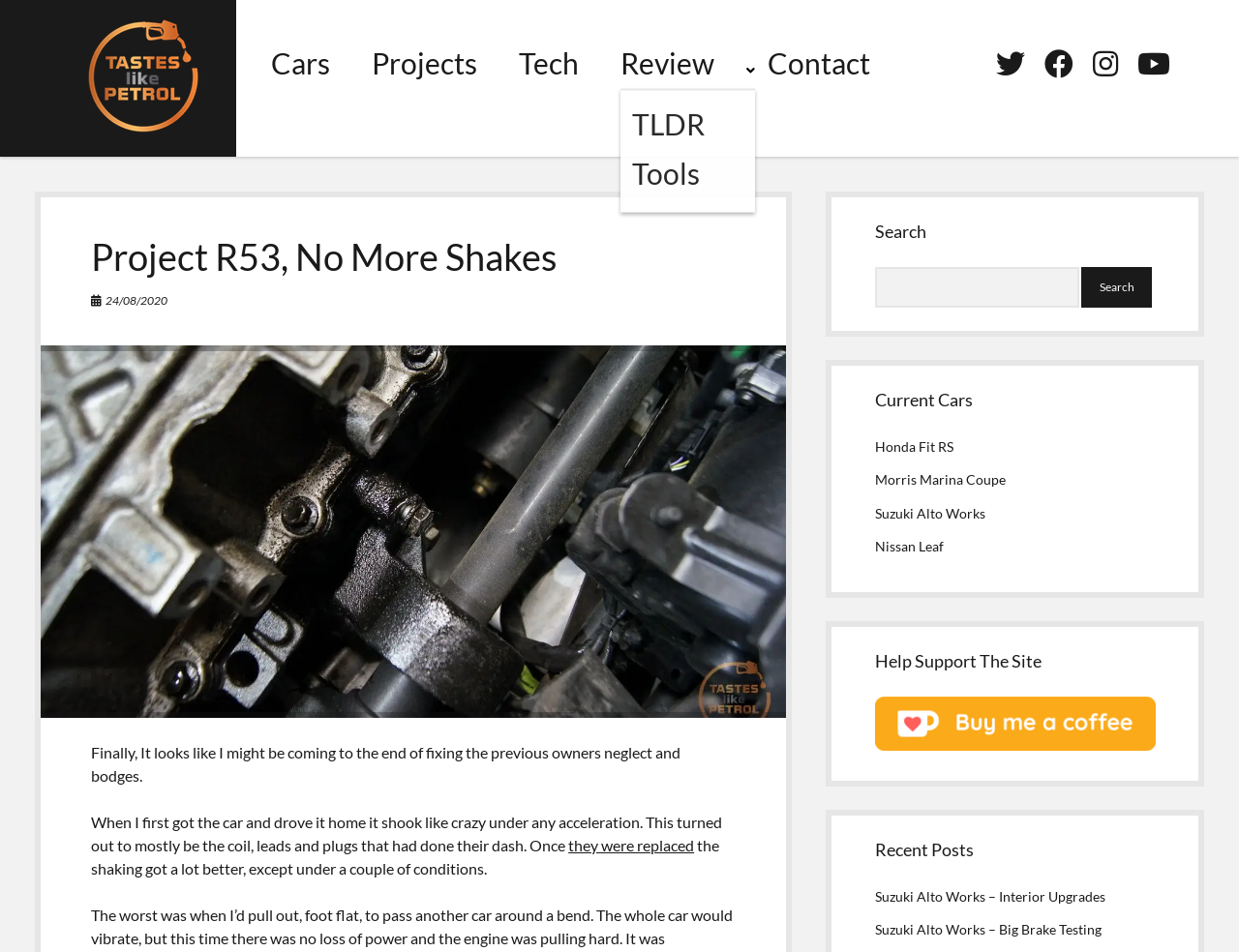Explain the contents of the webpage comprehensively.

This webpage appears to be a personal blog or project page focused on car restoration and modification. At the top, there is a navigation menu with links to "Cars", "Projects", "Tech", "Review", and "Contact". To the right of the navigation menu, there is a button to open a menu, and social media links to Twitter, Facebook, Instagram, and YouTube.

Below the navigation menu, there is a large heading that reads "Project R53, No More Shakes". Underneath this heading, there is a link to a date, "24/08/2020", and a block of text that describes the author's experience with fixing a car's engine problems.

To the right of the main content area, there is a sidebar with several sections. The first section is a search bar with a heading that reads "Search". Below the search bar, there are headings for "Current Cars", "Help Support The Site", and "Recent Posts". Under each of these headings, there are links to specific car models, a link to support the site, and links to recent blog posts, respectively.

The overall layout of the page is organized, with clear headings and concise text. The use of a sidebar helps to separate the main content from the secondary information, making it easy to navigate and find specific information.